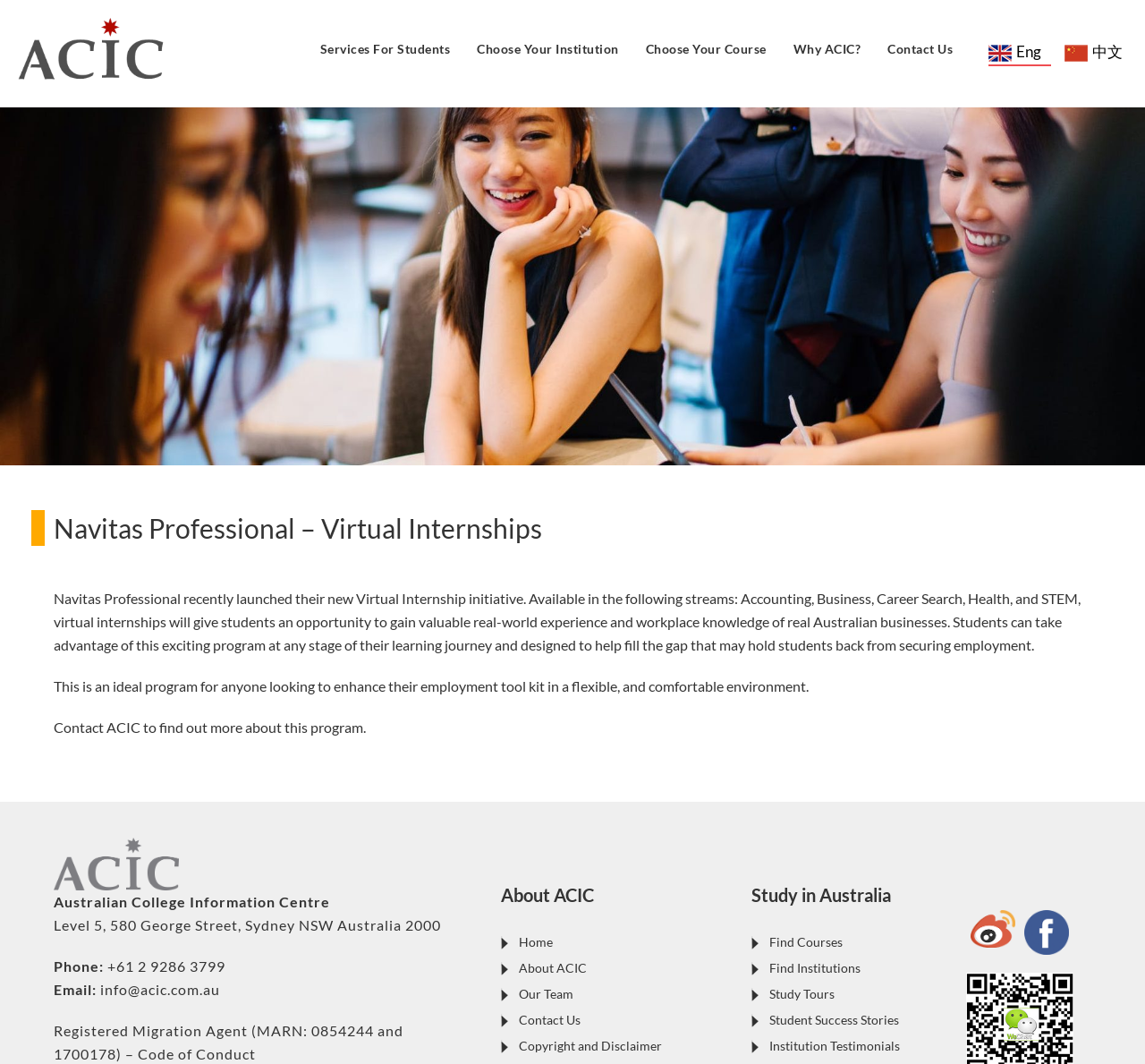Please find the bounding box coordinates of the element's region to be clicked to carry out this instruction: "Select English language".

[0.863, 0.039, 0.918, 0.058]